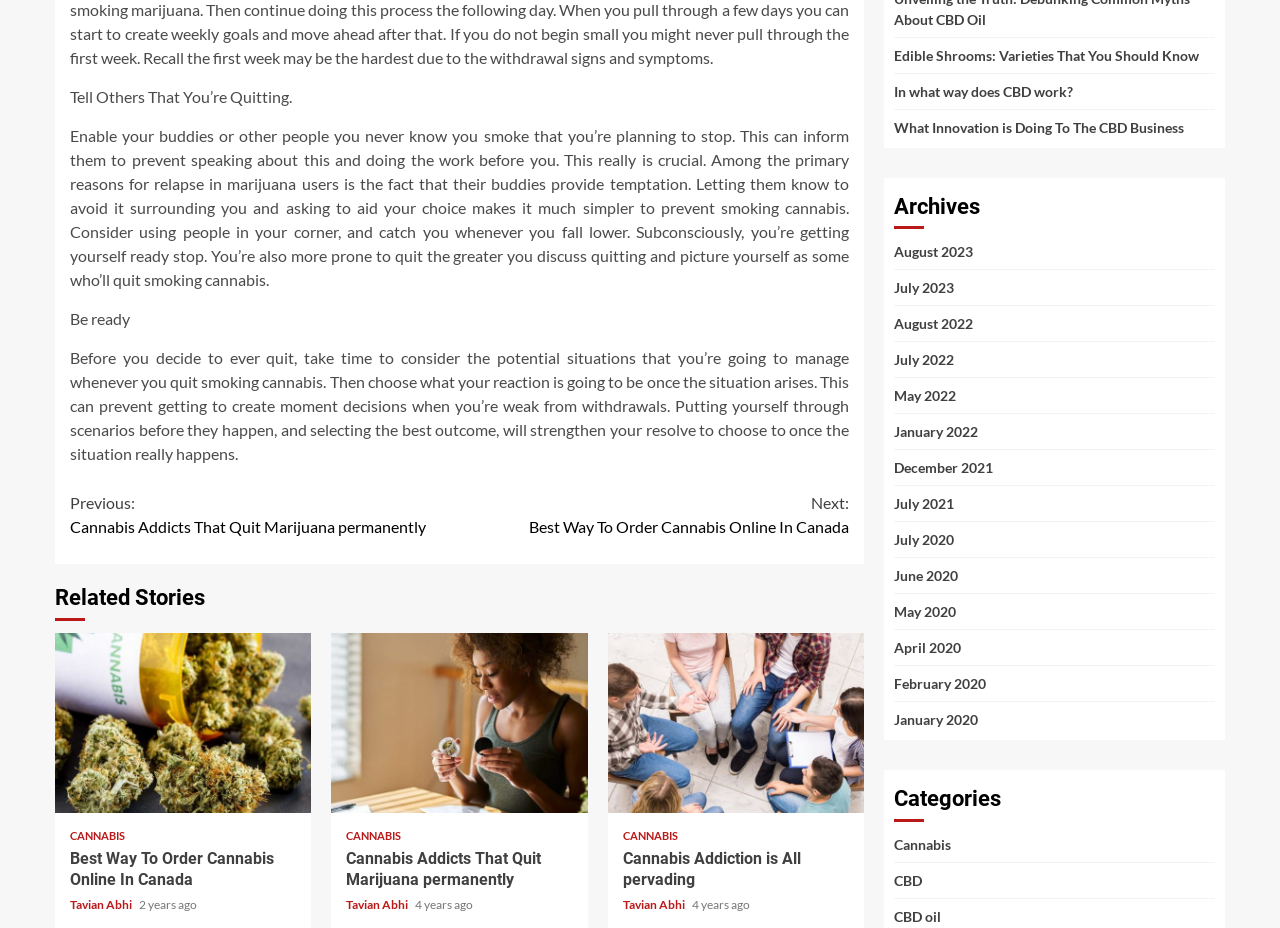Provide the bounding box coordinates of the area you need to click to execute the following instruction: "Select 'Phone ringtone'".

None